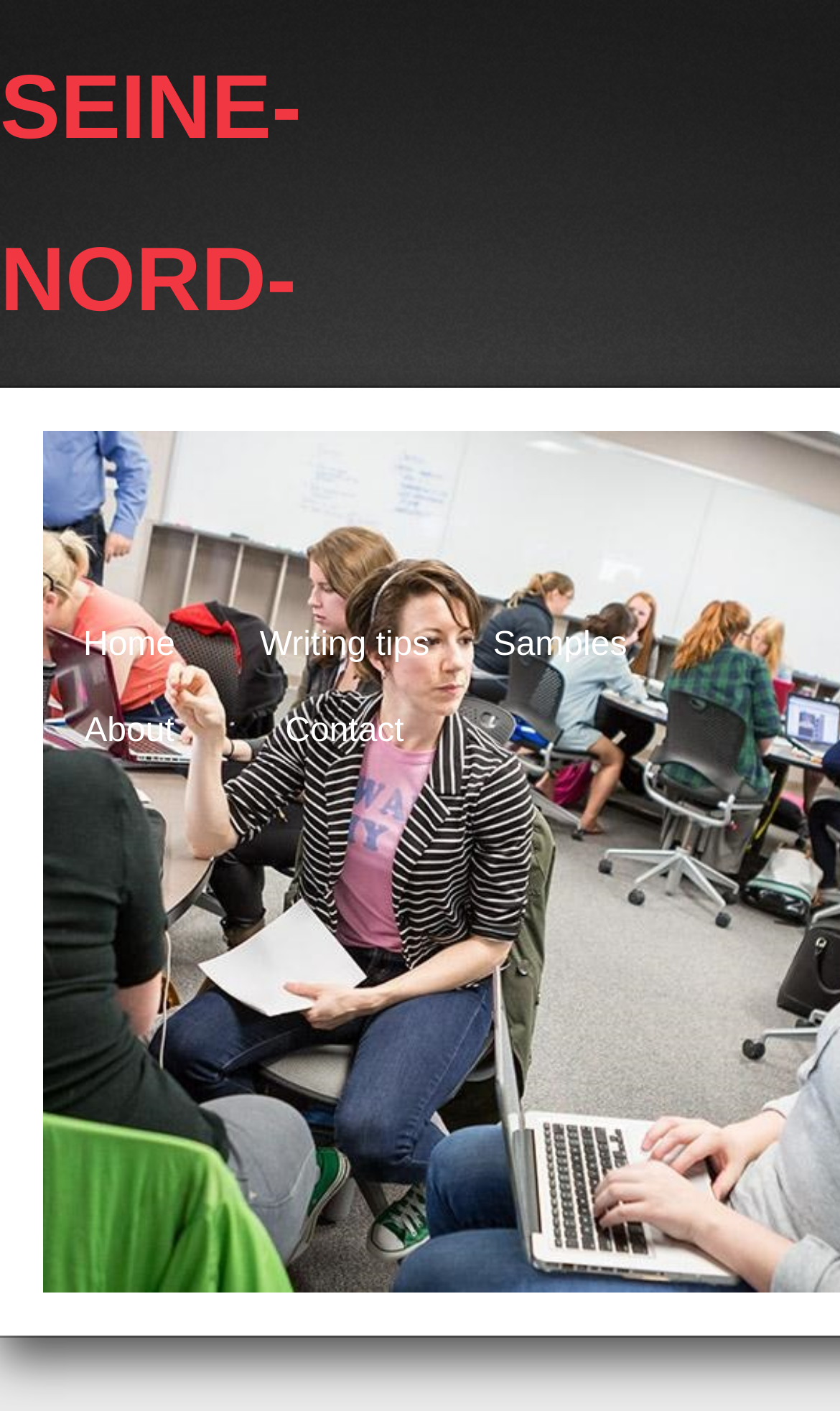What is the purpose of the textbox?
Please provide a detailed and comprehensive answer to the question.

The textbox element has a StaticText element 'Site Search' as its child, indicating that the textbox is used for searching the website. The textbox is positioned below the top menu, as indicated by its bounding box coordinate of [0.531, 0.566, 0.951, 0.606].